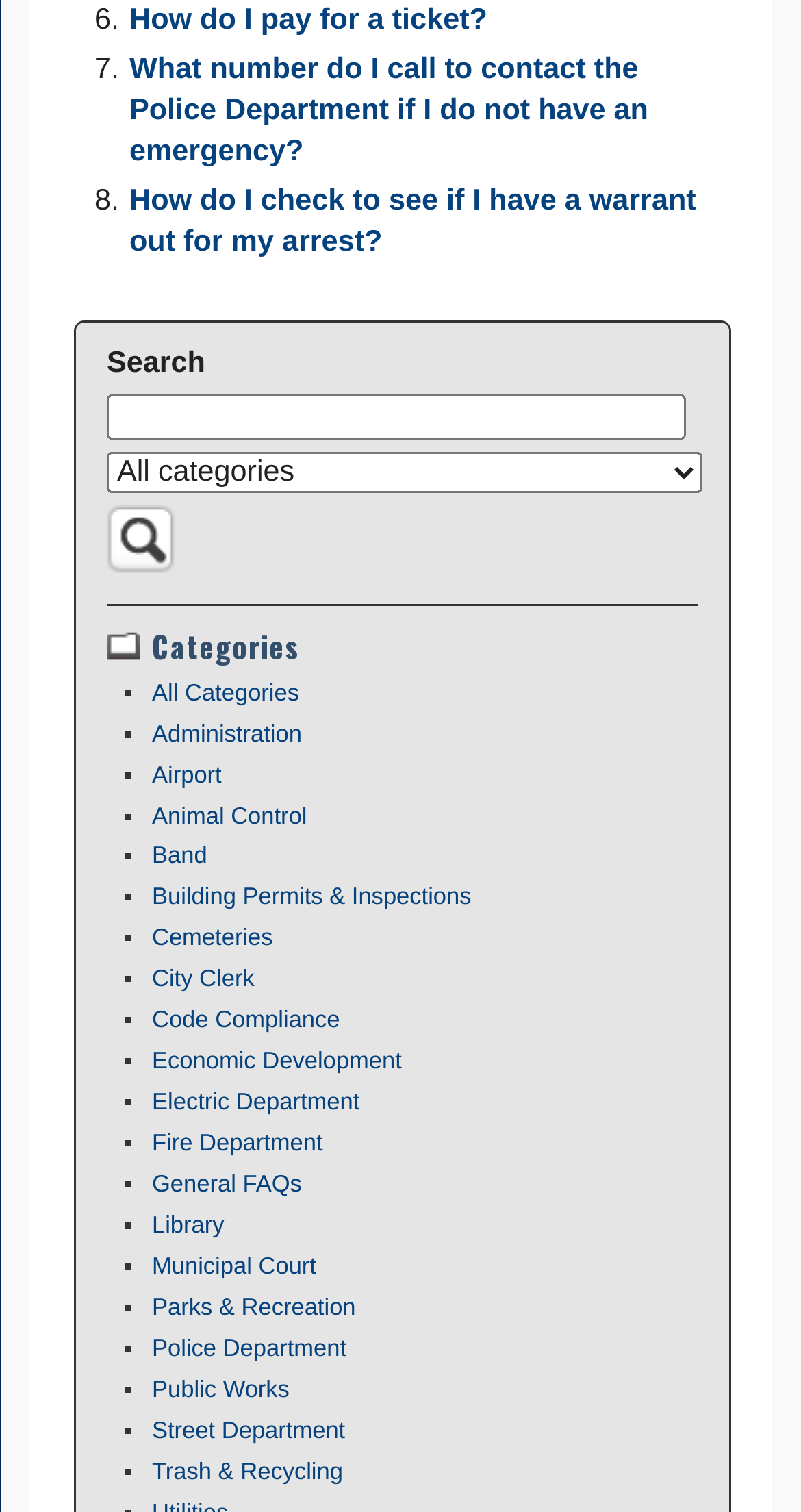How many categories are listed?
Please ensure your answer to the question is detailed and covers all necessary aspects.

I counted the number of link elements under the 'Categories' heading and found 24 categories listed.